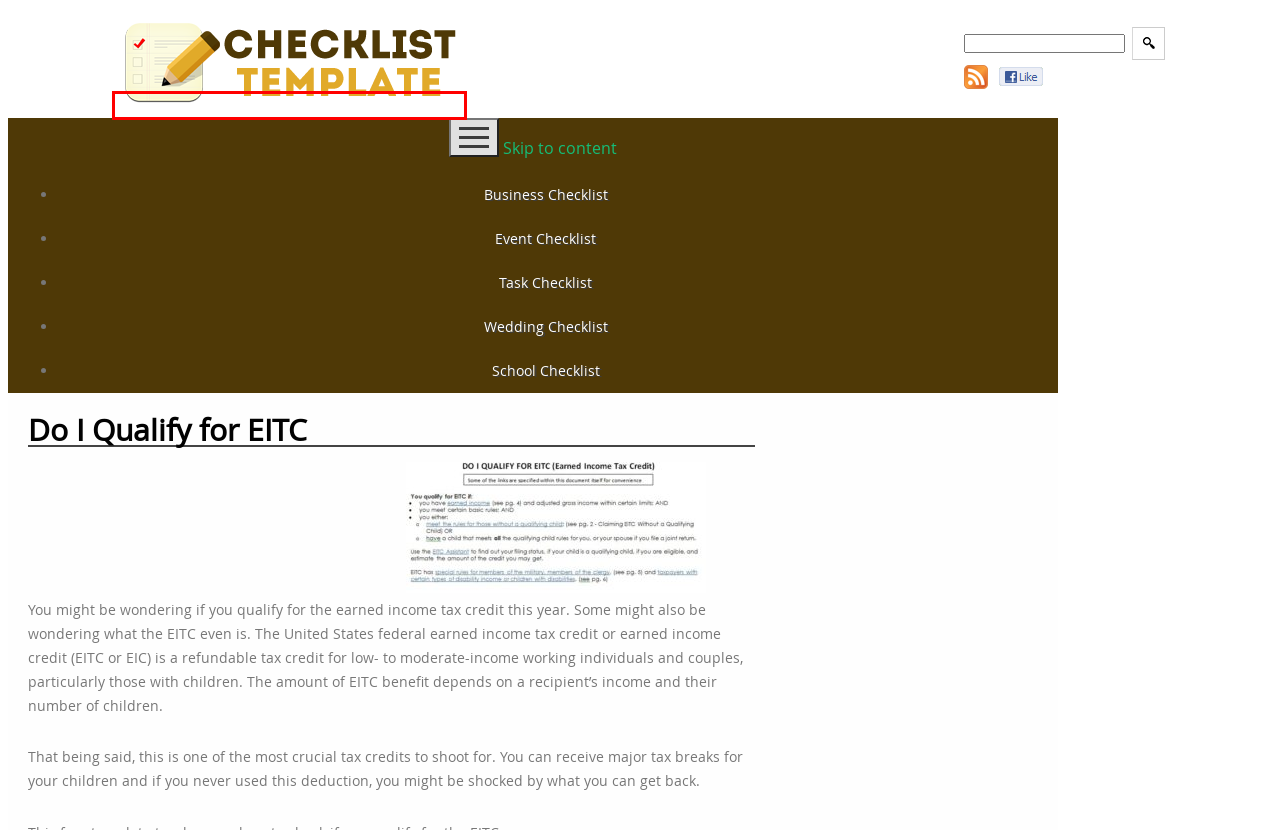You are provided with a screenshot of a webpage containing a red rectangle bounding box. Identify the webpage description that best matches the new webpage after the element in the bounding box is clicked. Here are the potential descriptions:
A. Checklist Template | Free Printable Checklist Templates
B. School Checklist | School Checklist Templates
C. Business Checklist | Download a FREE Business Checklist and Start Planning Today
D. Wedding Checklist | Download Your FREE Wedding Checklist from CheckListTemplate.net Today
E. Event Checklist | Plan Your Next Big Event with CheckListTemplate.net
F. LinkedIn Optimize Template: Optimize Your LinkedIn Profile Today!
G. Task Checklist | Download a FREE Task Checklist at CheckListTemplate.net Today
H. Fun Checklists – Checklist Template

A